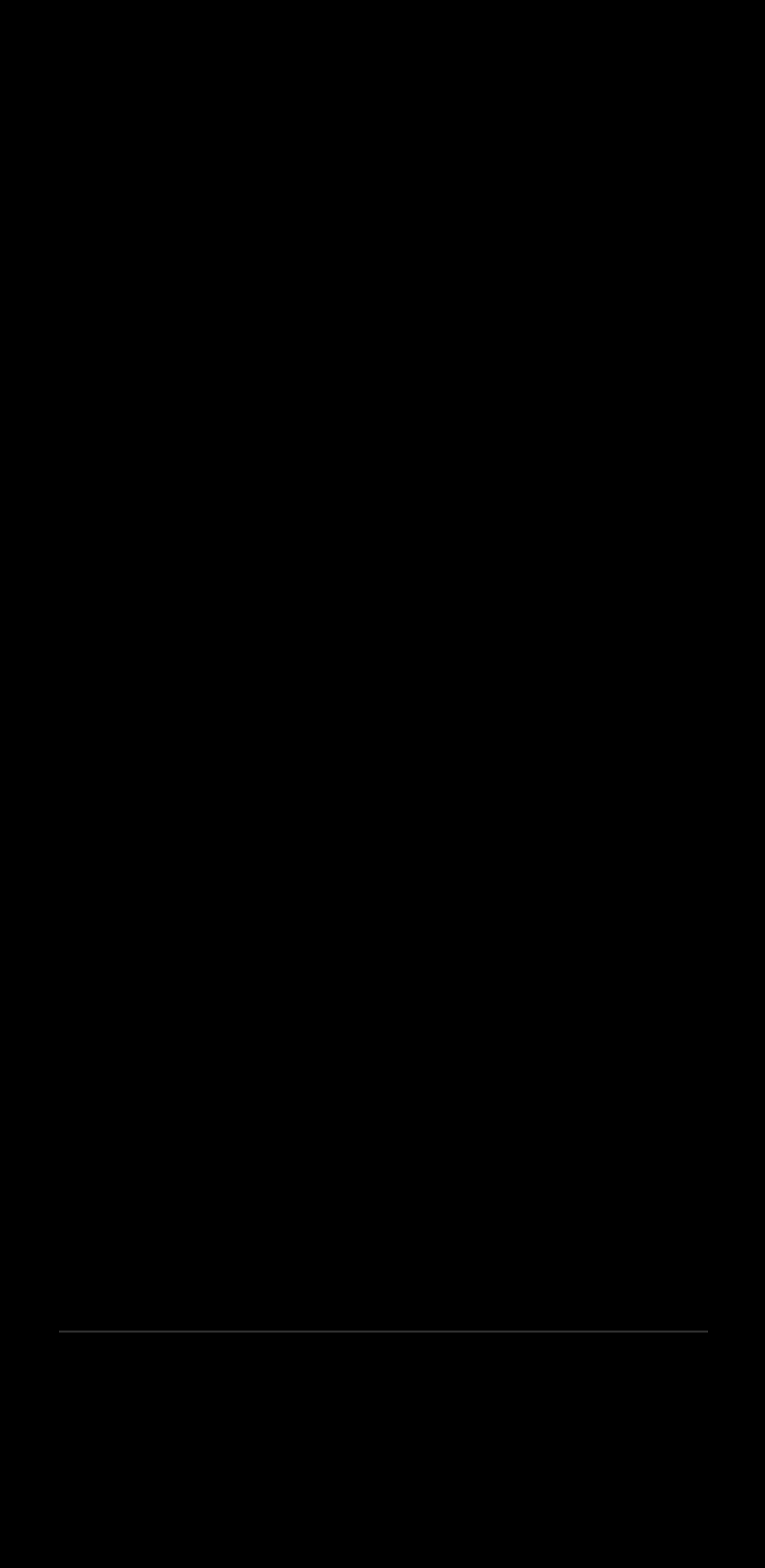How many links are under the 'Company' heading?
Give a detailed explanation using the information visible in the image.

I counted the number of link elements under the 'Company' heading, which are 'About Us', 'Portfolio Management', 'Retirement Planning', 'Education Planning', 'Estate Planning', 'Company Solutions', and 'Offshore Investing'.